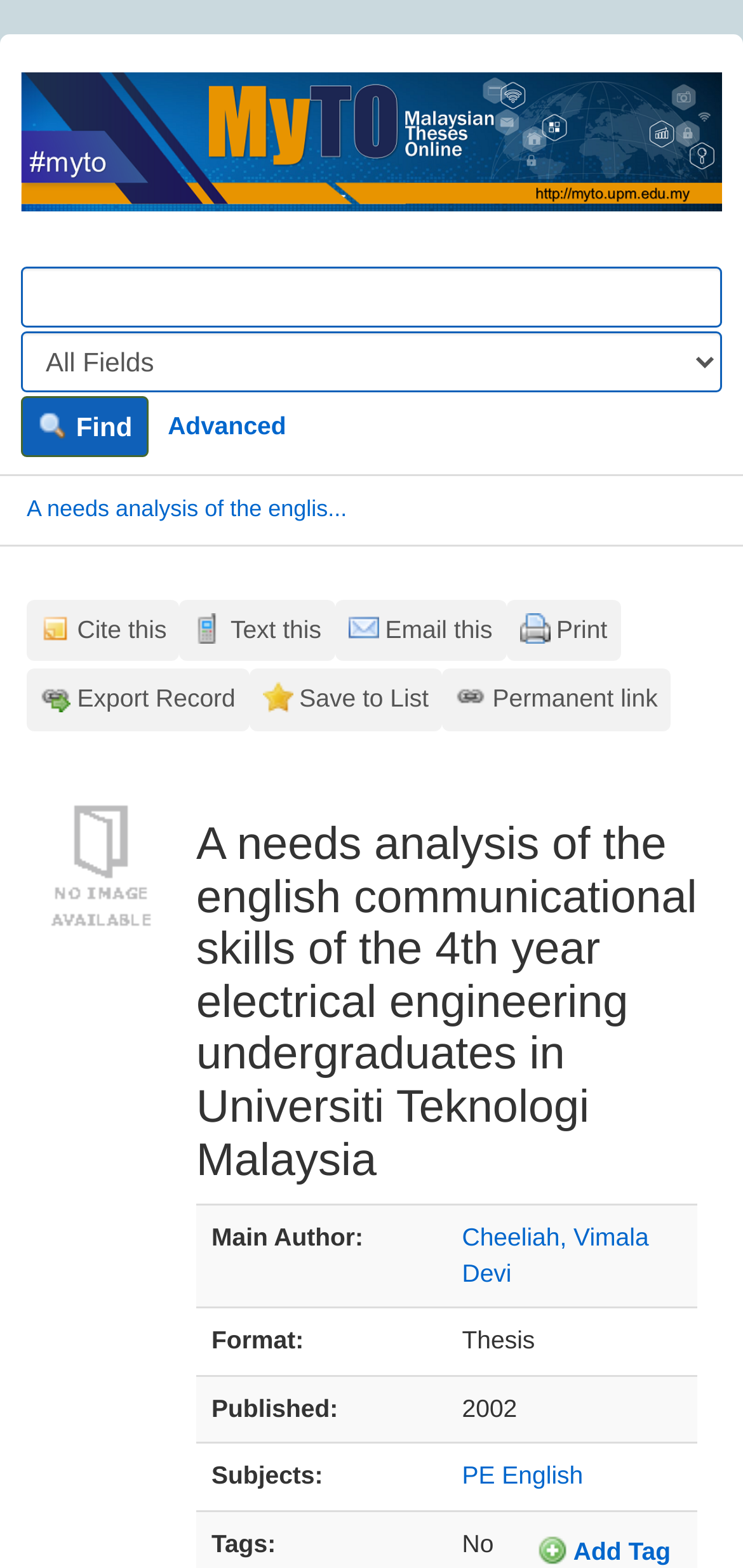What is the title or heading displayed on the webpage?

A needs analysis of the english communicational skills of the 4th year electrical engineering undergraduates in Universiti Teknologi Malaysia